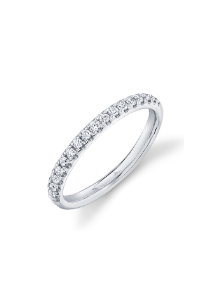Using a single word or phrase, answer the following question: 
What occasions is the ring suitable for?

Engagements, anniversaries